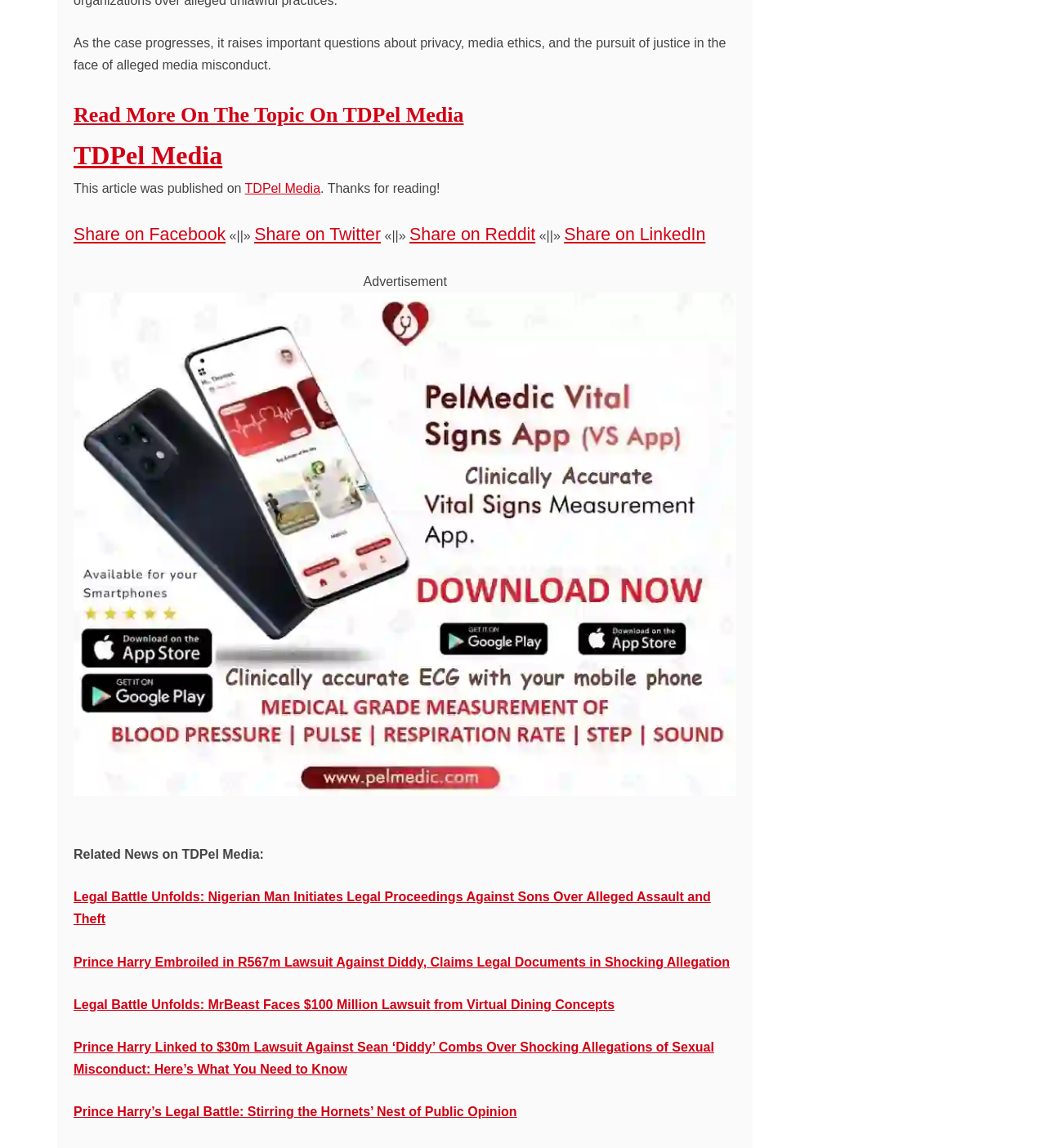What is the topic of the article?
Based on the image, please offer an in-depth response to the question.

The topic of the article can be inferred from the static text 'As the case progresses, it raises important questions about privacy, media ethics, and the pursuit of justice in the face of alleged media misconduct.' which is located at the top of the webpage.